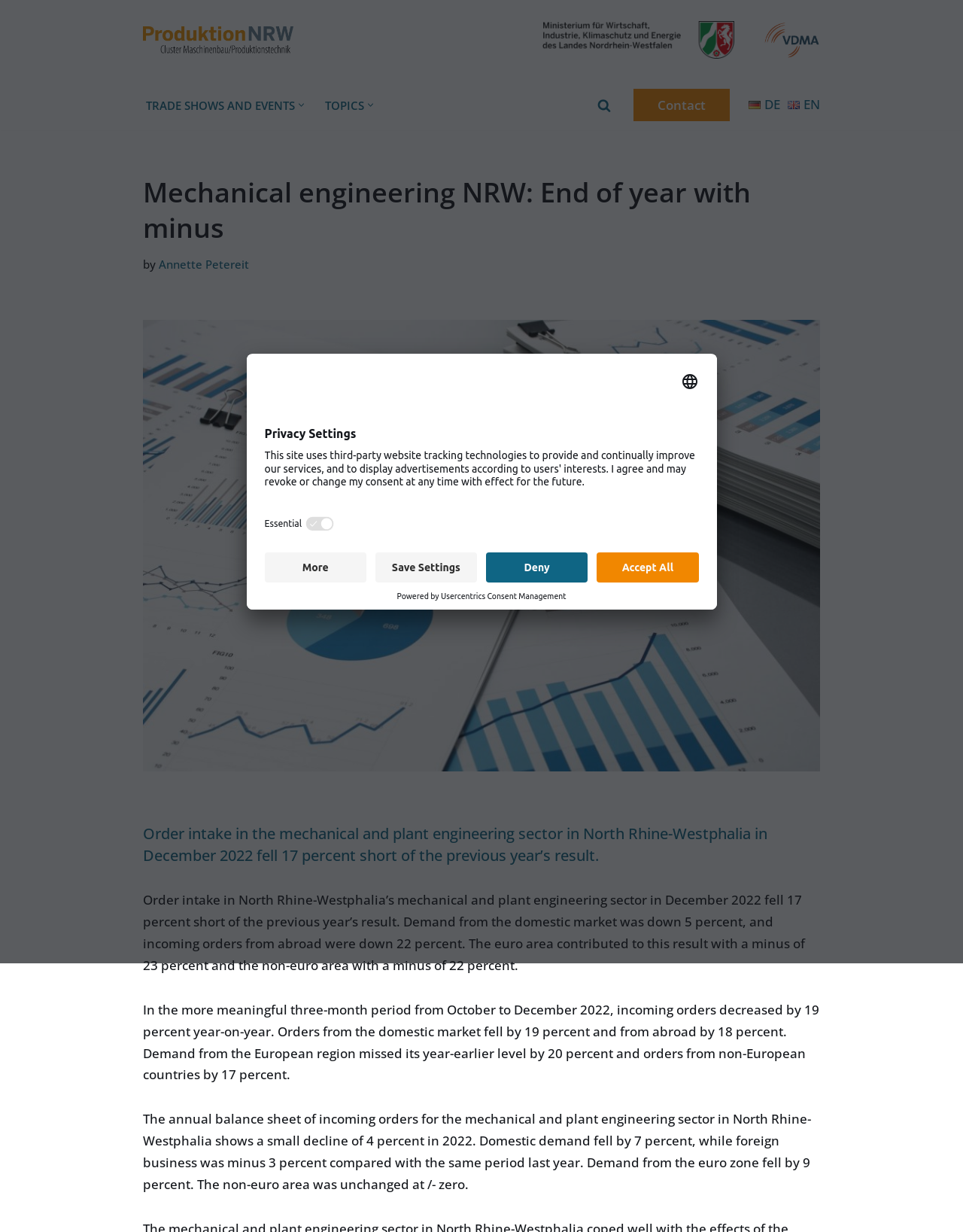Based on the image, please elaborate on the answer to the following question:
What is the sector that experienced a 17 percent decline in order intake in December 2022?

Based on the webpage content, specifically the text 'Order intake in the mechanical and plant engineering sector in North Rhine-Westphalia in December 2022 fell 17 percent short of the previous year’s result.', we can infer that the sector that experienced a 17 percent decline in order intake in December 2022 is the mechanical and plant engineering sector.